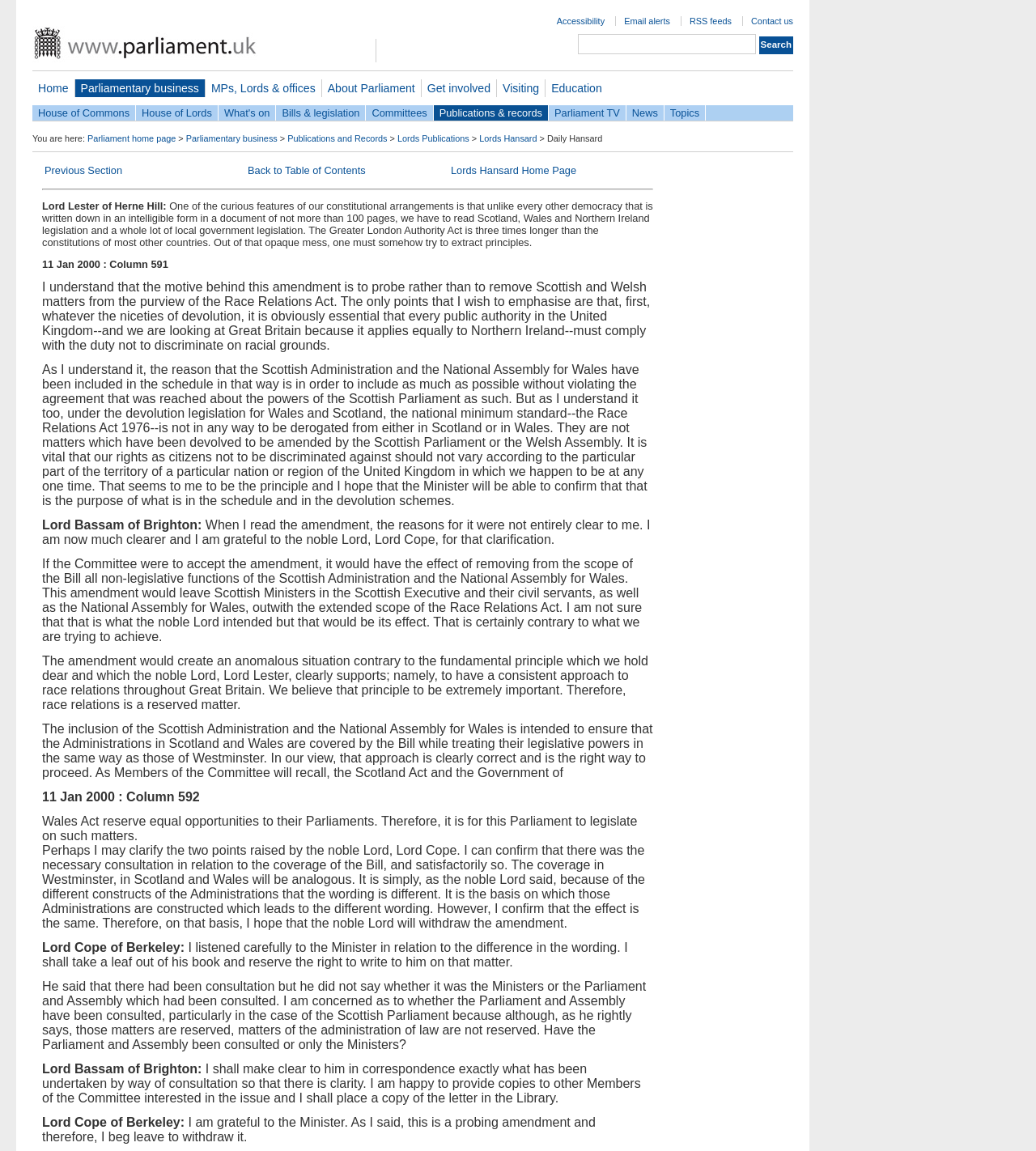Please reply to the following question using a single word or phrase: 
Who is speaking in the Lords Hansard?

Lord Lester of Herne Hill